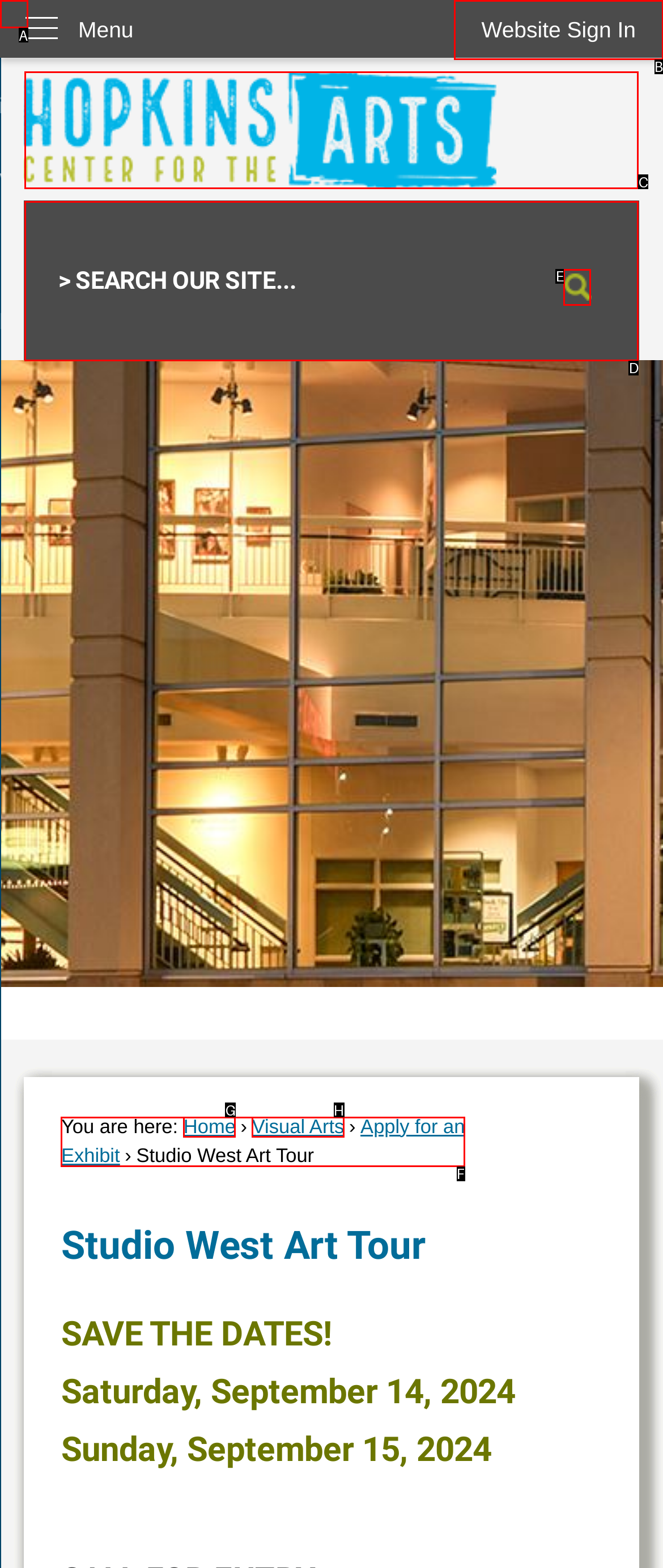Which choice should you pick to execute the task: Skip to main content
Respond with the letter associated with the correct option only.

A